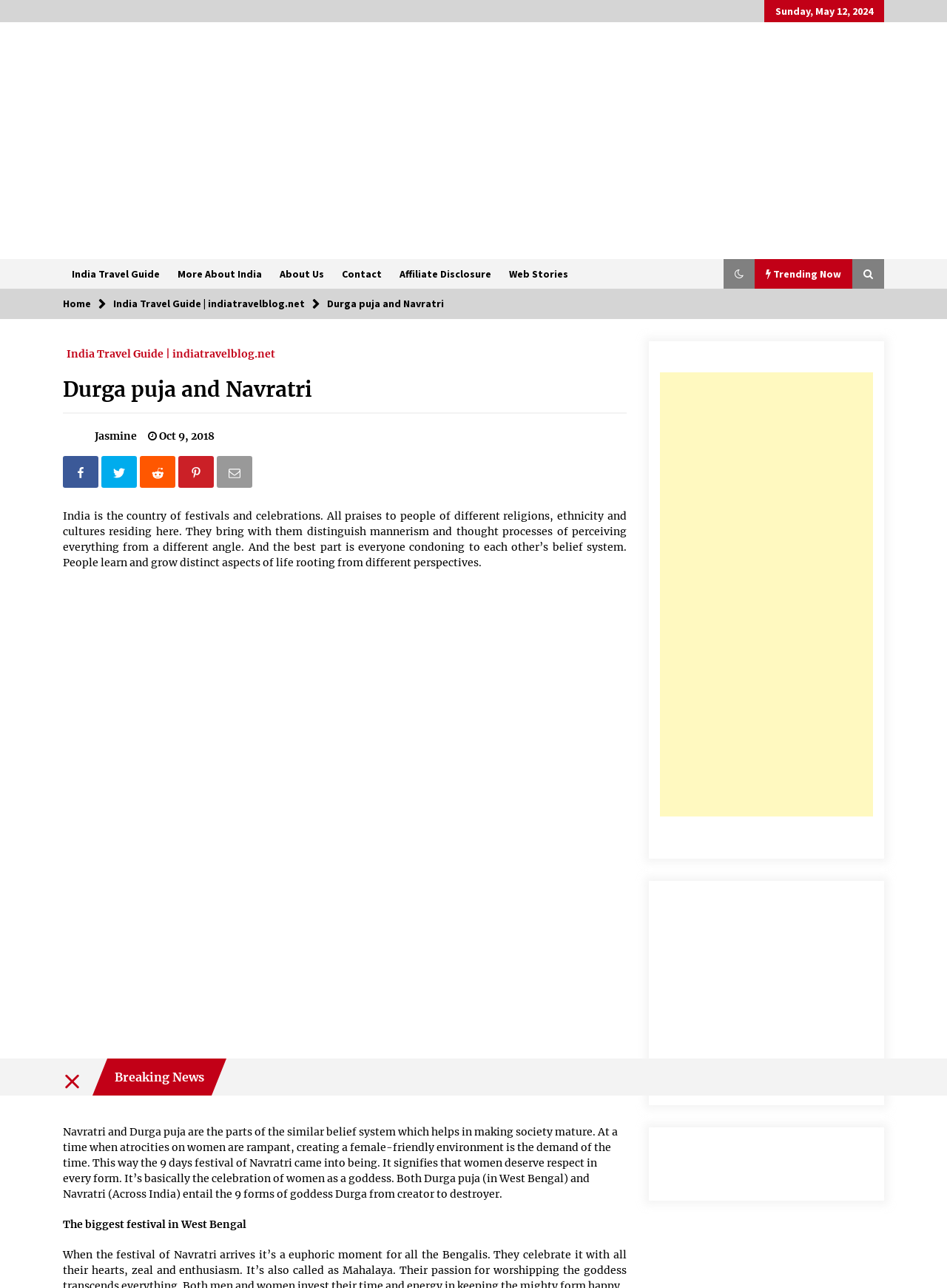Identify the bounding box coordinates of the clickable region necessary to fulfill the following instruction: "Click on the 'About Us' link". The bounding box coordinates should be four float numbers between 0 and 1, i.e., [left, top, right, bottom].

[0.286, 0.201, 0.352, 0.224]